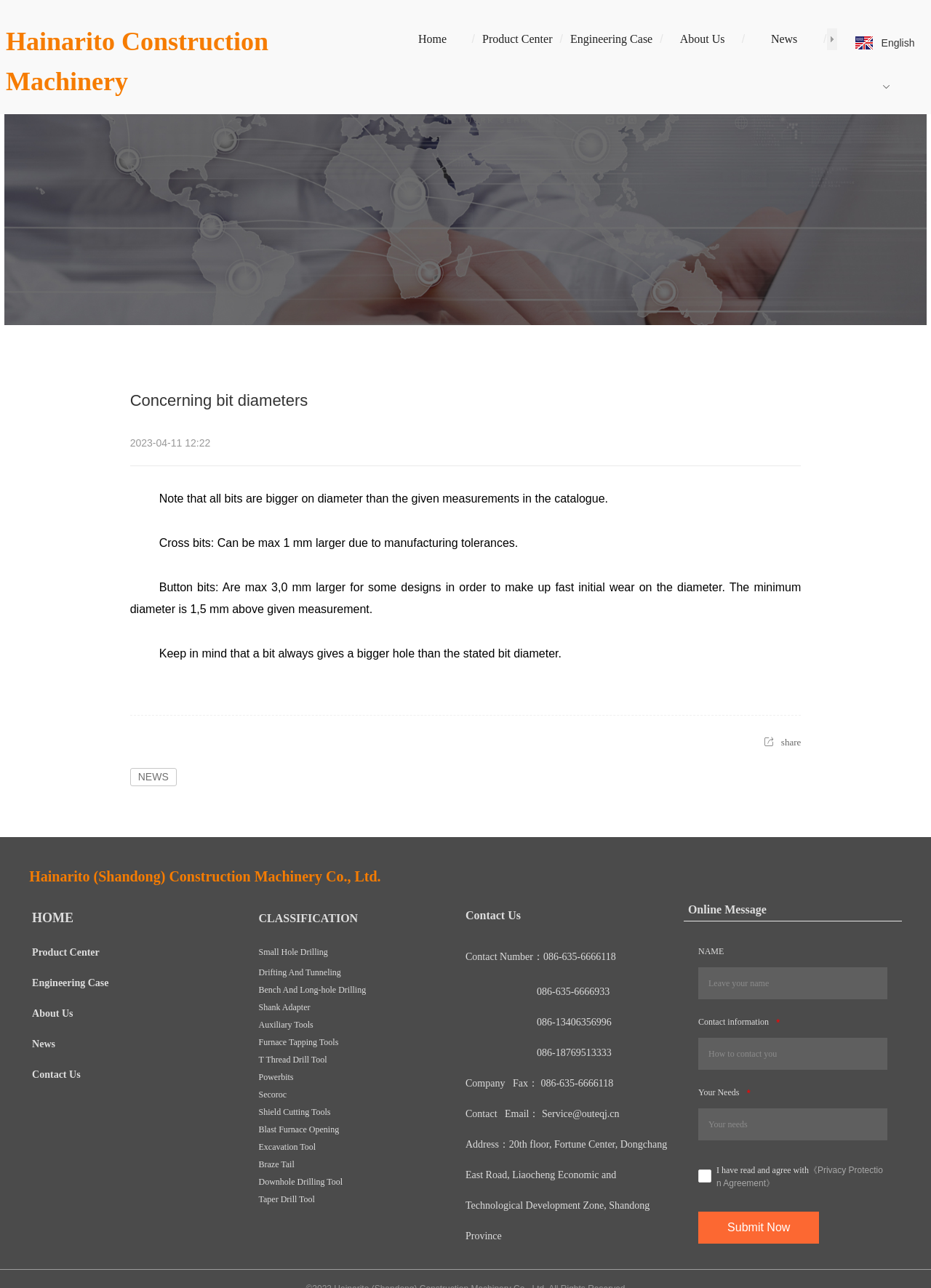Could you highlight the region that needs to be clicked to execute the instruction: "Click on the 'Small Hole Drilling' link"?

[0.278, 0.732, 0.352, 0.744]